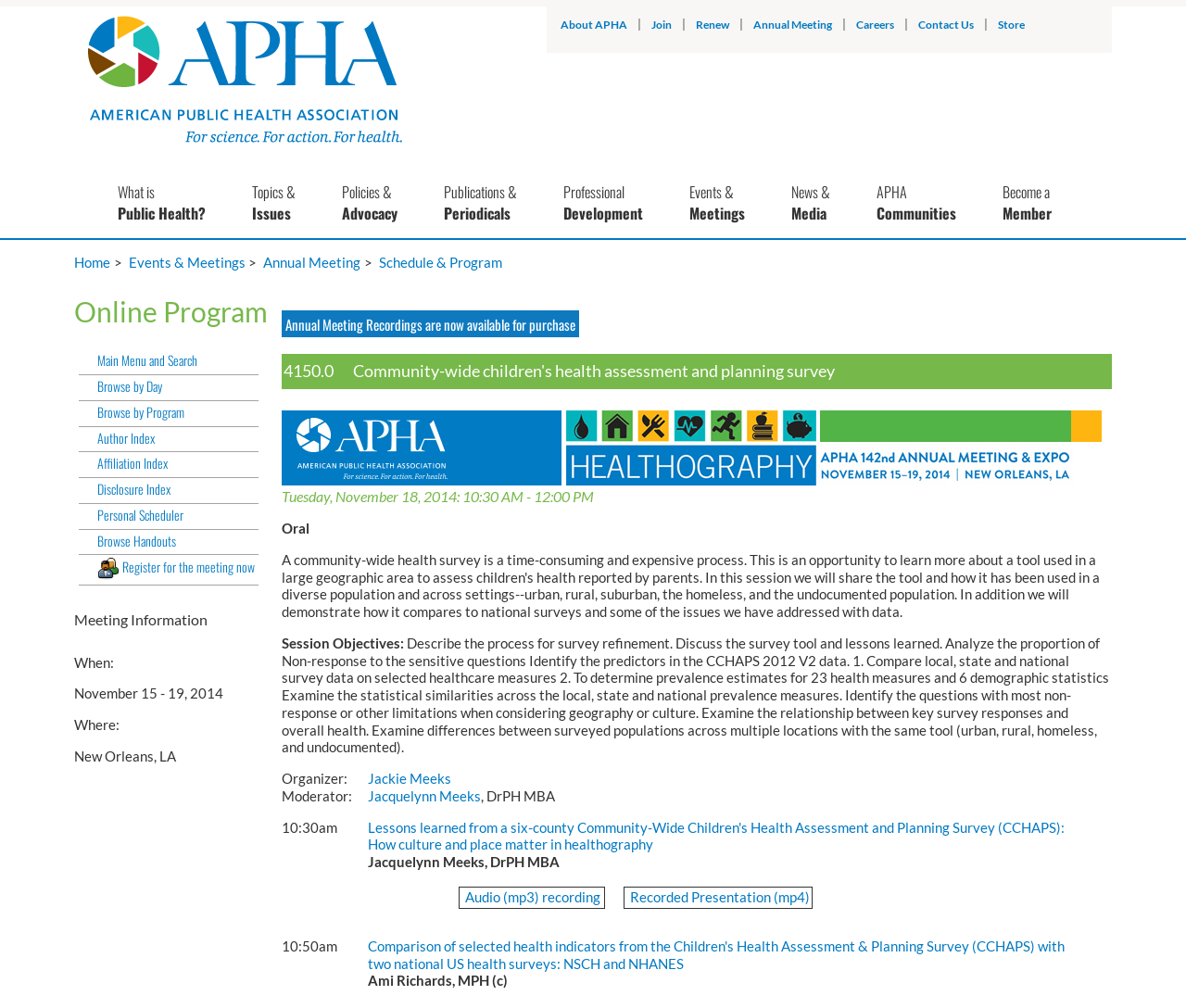Show the bounding box coordinates for the element that needs to be clicked to execute the following instruction: "Browse by Day". Provide the coordinates in the form of four float numbers between 0 and 1, i.e., [left, top, right, bottom].

[0.066, 0.375, 0.218, 0.398]